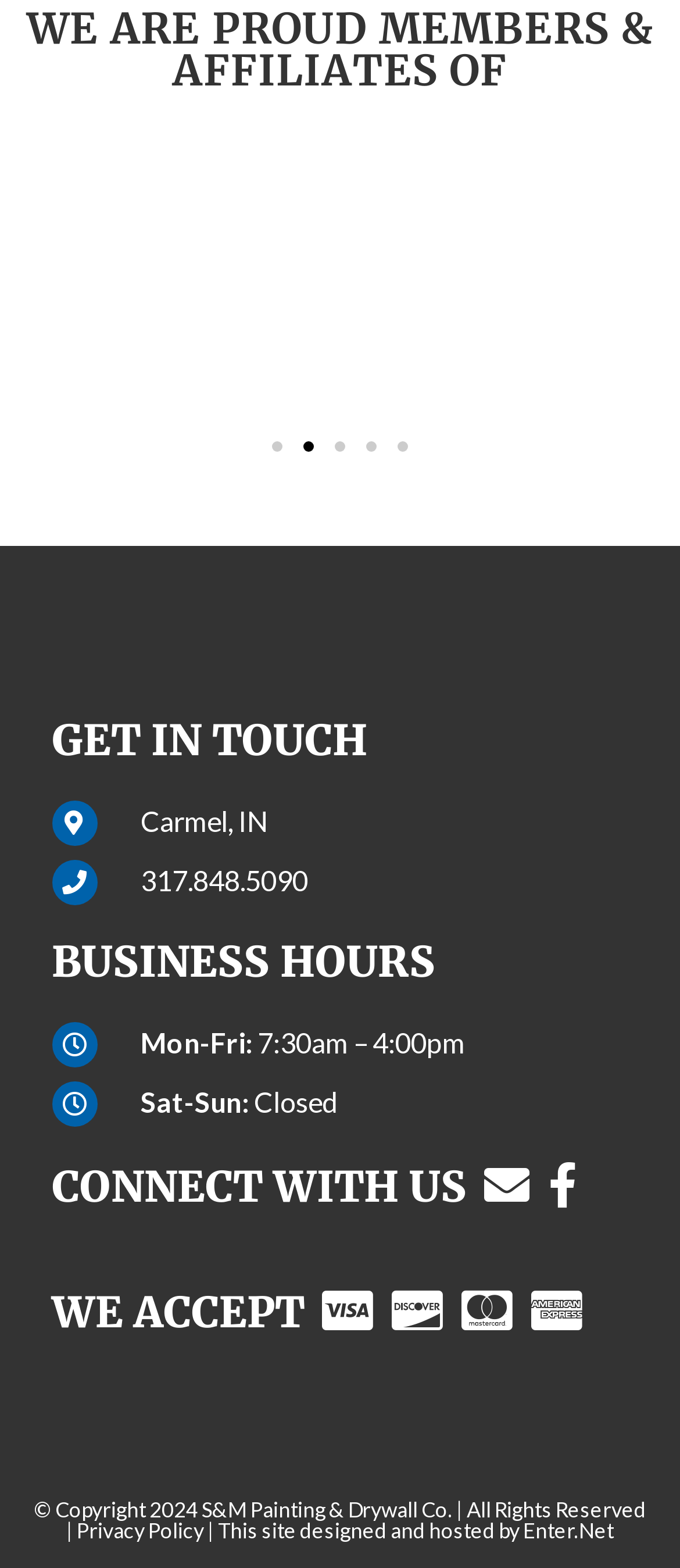What is the phone number of the company?
Utilize the image to construct a detailed and well-explained answer.

I found the phone number in the 'GET IN TOUCH' section, which is '317.848.5090'.